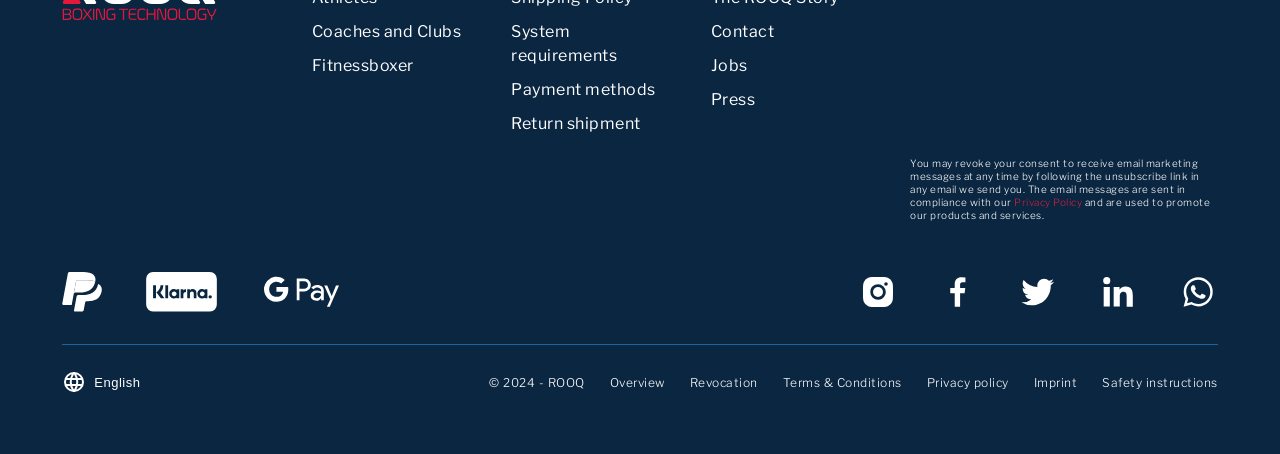How many images are there in the middle section?
Please provide a single word or phrase answer based on the image.

5